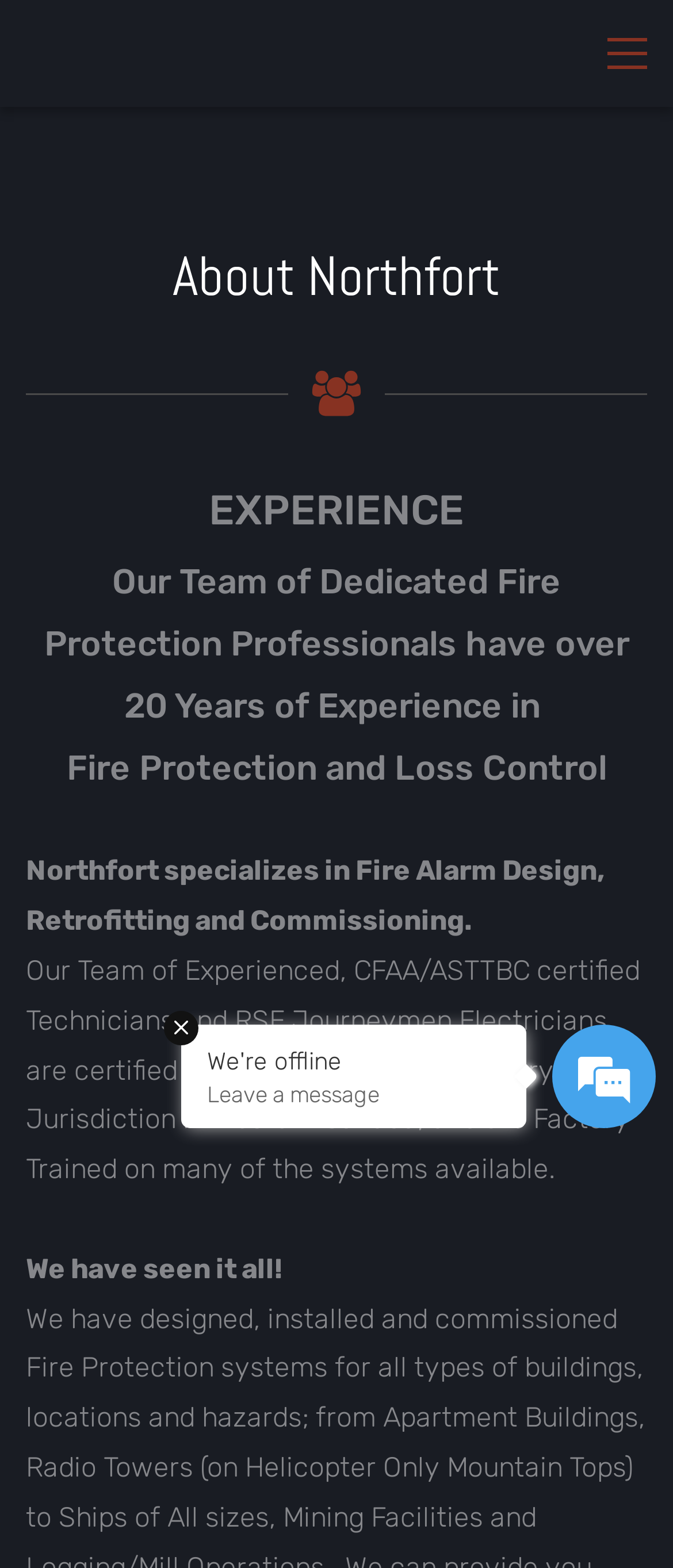What is the certification of the technicians and electricians?
Please give a detailed answer to the question using the information shown in the image.

According to the webpage, 'Our Team of Experienced, CFAA/ASTTBC certified Technicians and RSE Journeymen Electricians are certified and qualified to work in every Jurisdiction in Western Canada', which implies that the technicians and electricians are certified by CFAA/ASTTBC.